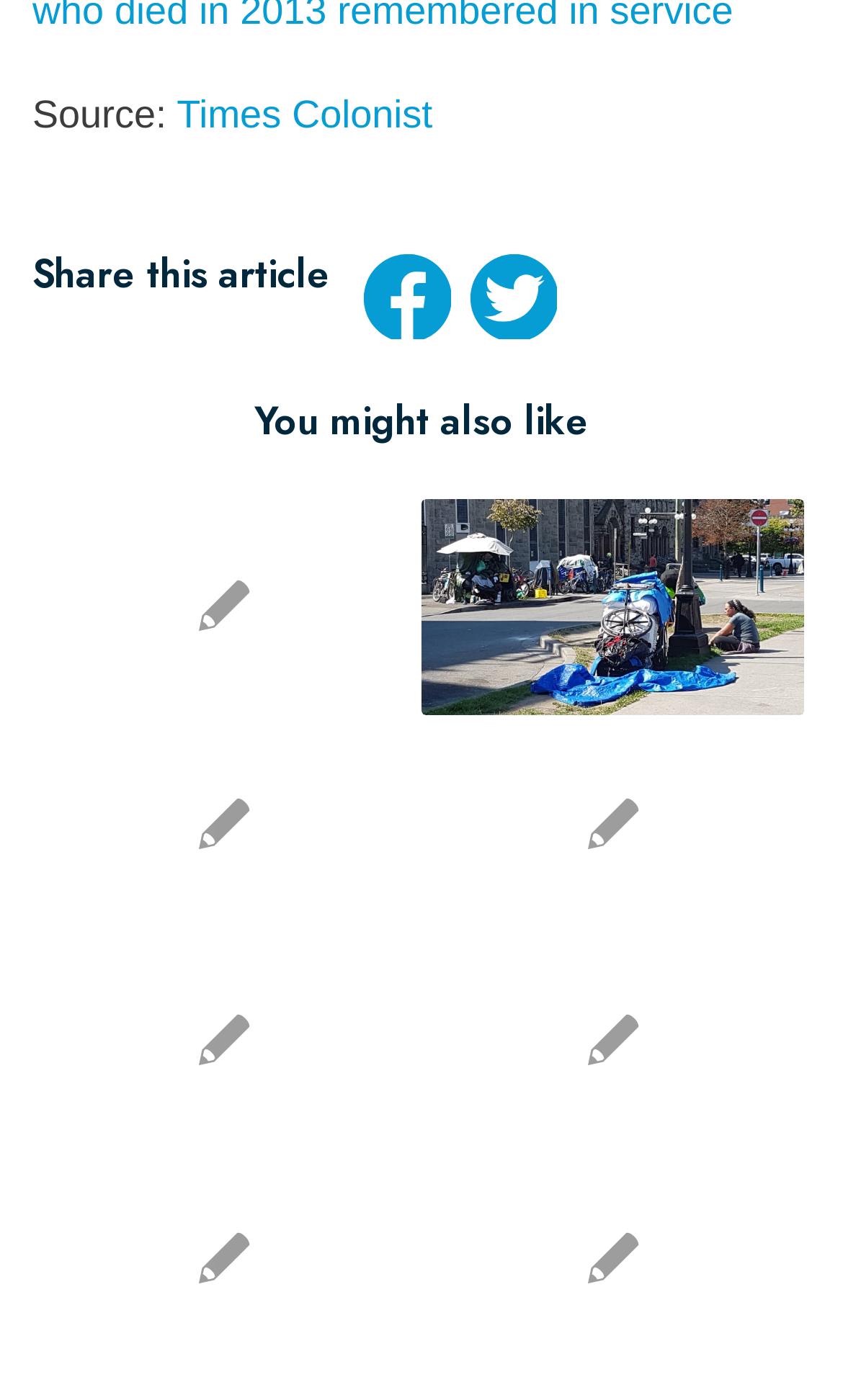Answer the following query concisely with a single word or phrase:
What is the source of the article?

Times Colonist